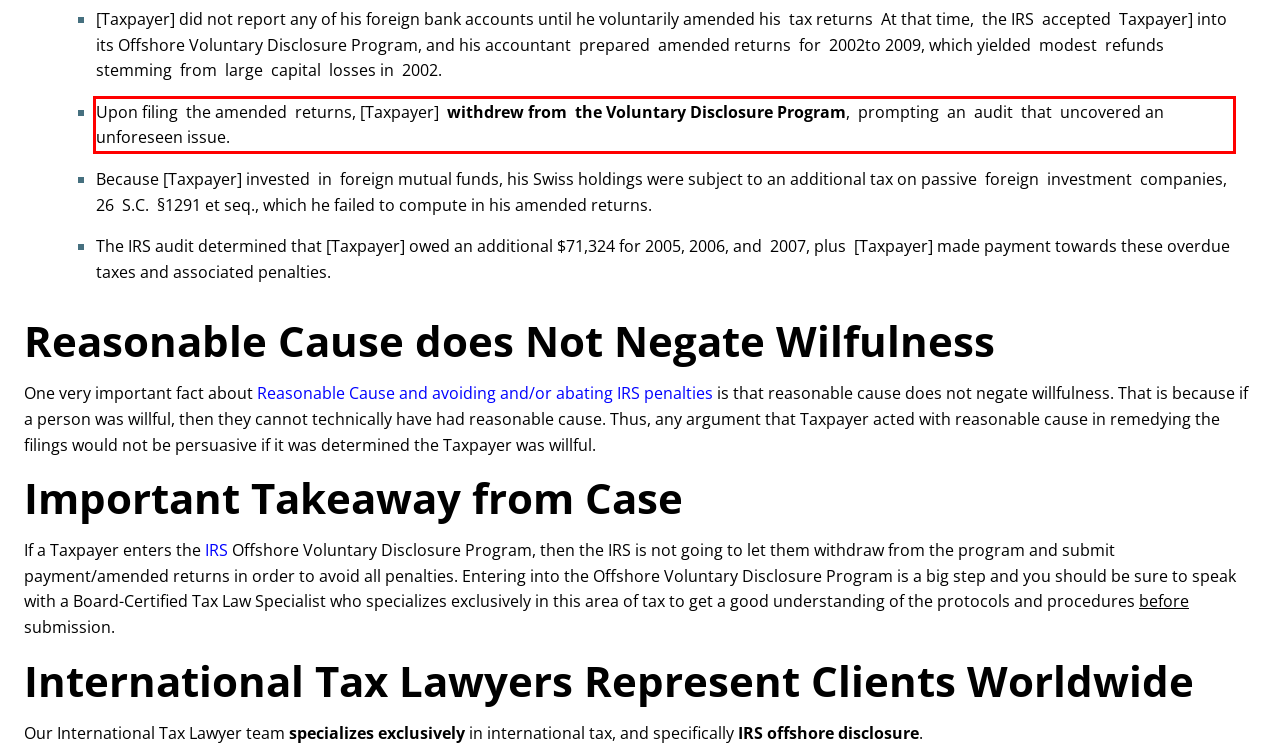By examining the provided screenshot of a webpage, recognize the text within the red bounding box and generate its text content.

Upon filing the amended returns, [Taxpayer] withdrew from the Voluntary Disclosure Program, prompting an audit that uncovered an unforeseen issue.